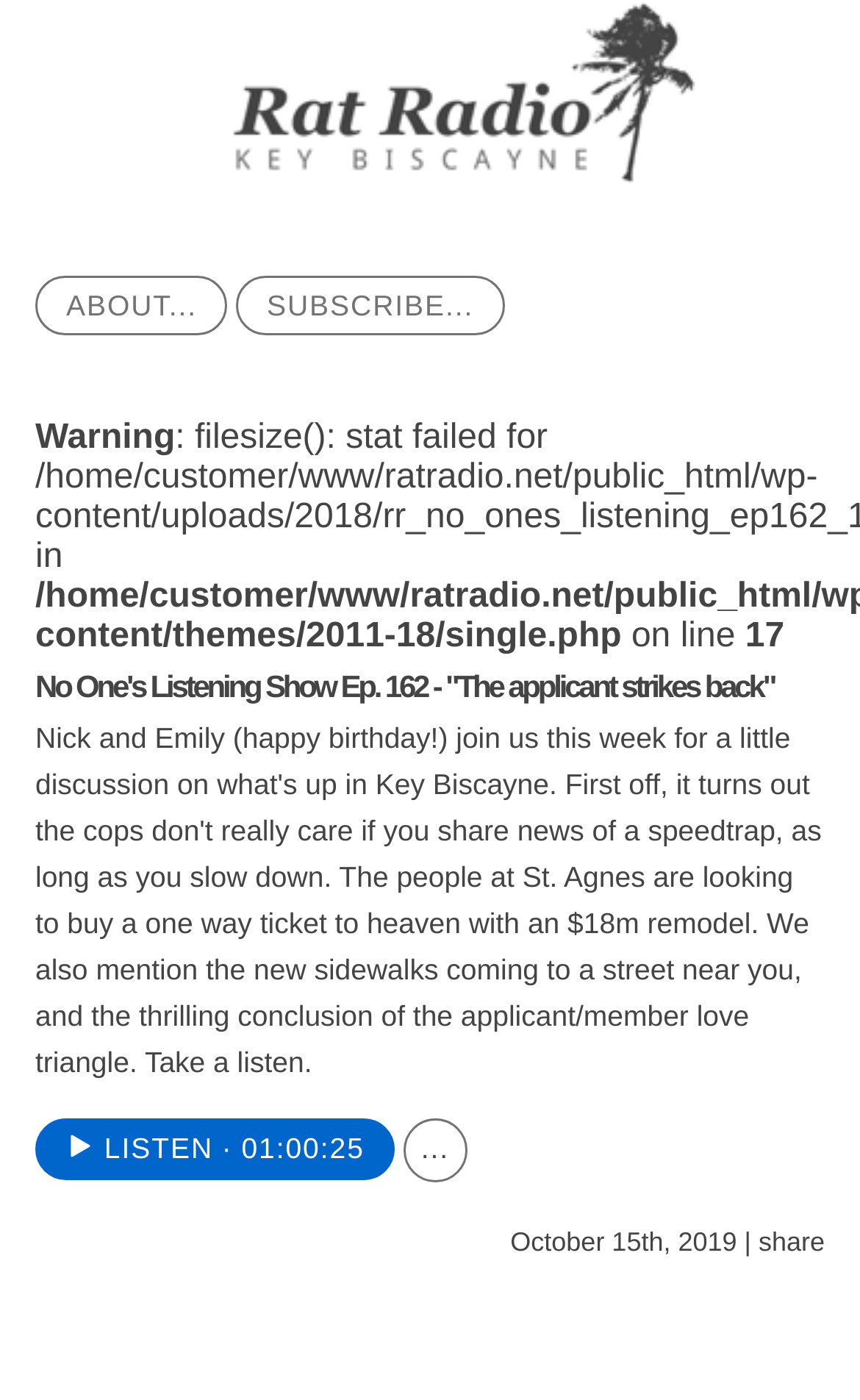Identify the coordinates of the bounding box for the element described below: "lorrsadmin". Return the coordinates as four float numbers between 0 and 1: [left, top, right, bottom].

None